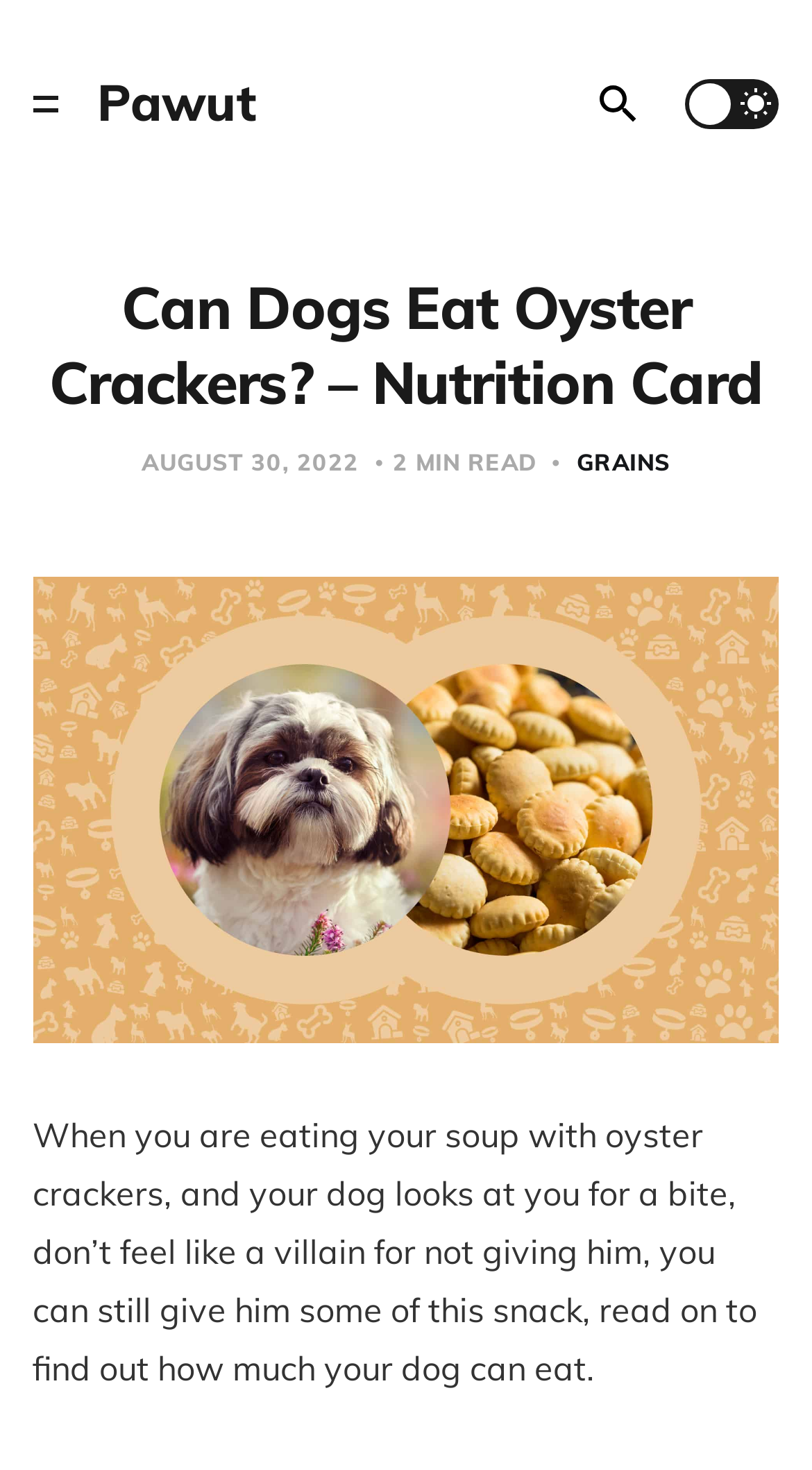What is the topic of the article? Based on the screenshot, please respond with a single word or phrase.

oyster crackers